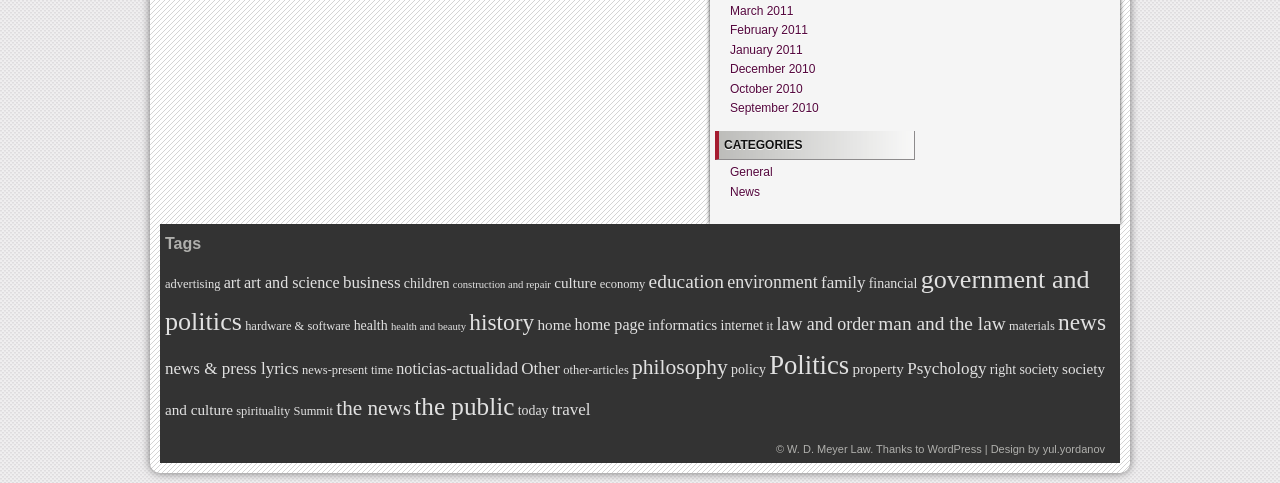Specify the bounding box coordinates of the area to click in order to follow the given instruction: "View the 'Tags' section."

[0.129, 0.474, 0.871, 0.536]